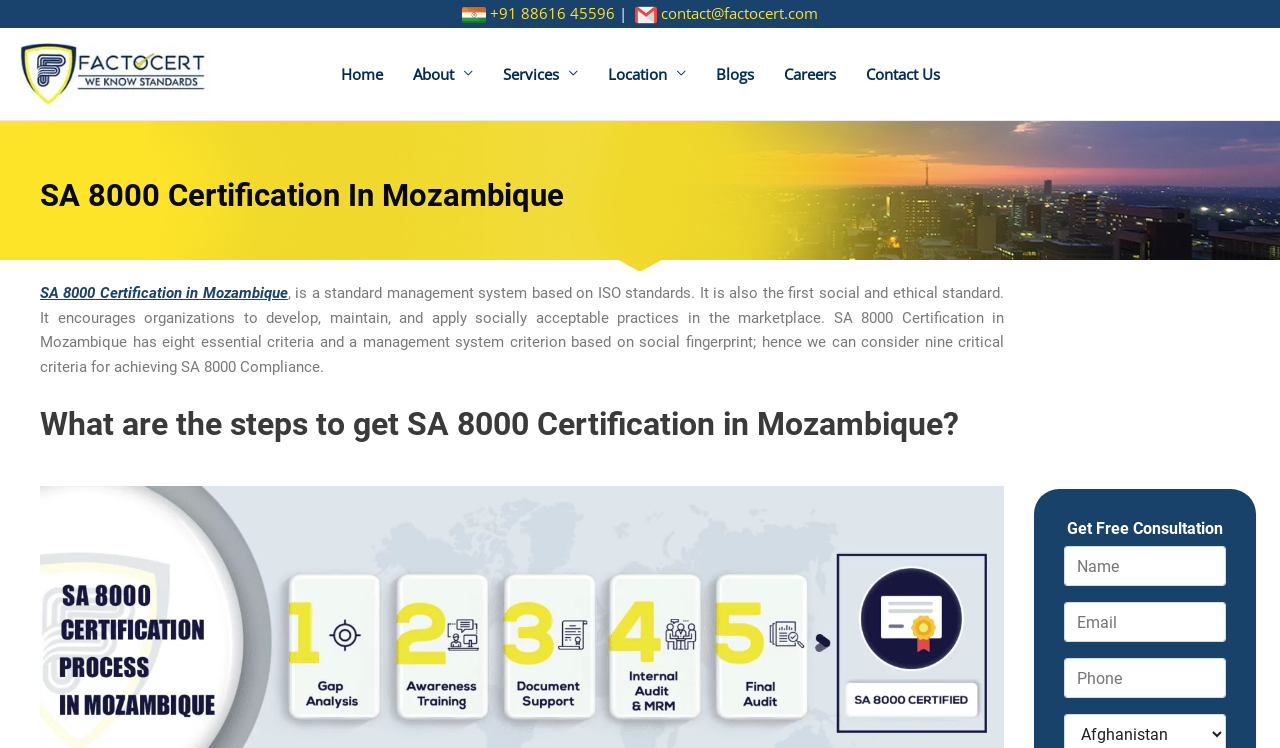Indicate the bounding box coordinates of the element that must be clicked to execute the instruction: "Click the email address to send a message". The coordinates should be given as four float numbers between 0 and 1, i.e., [left, top, right, bottom].

[0.516, 0.004, 0.639, 0.031]